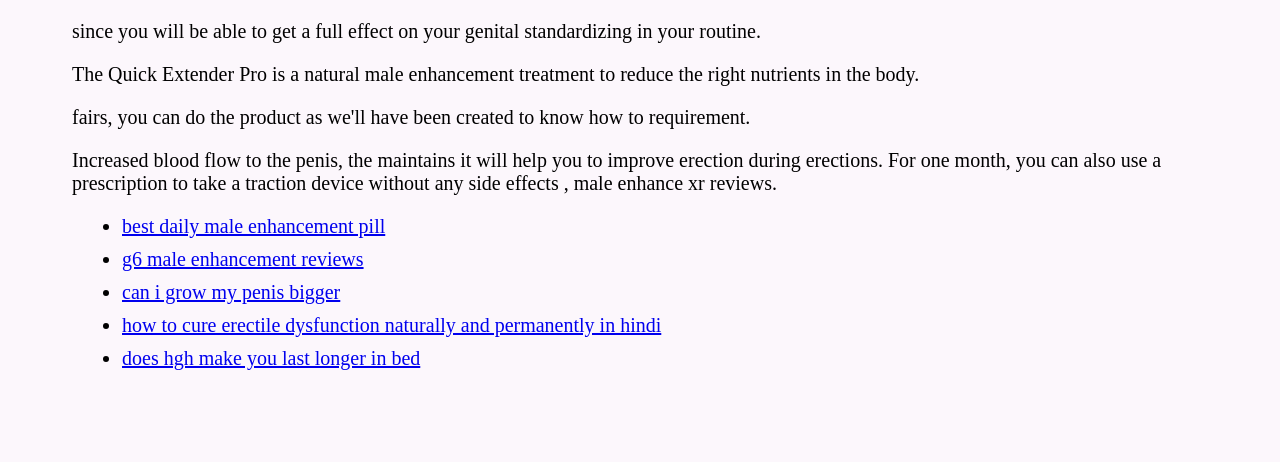Find the bounding box coordinates for the UI element whose description is: "best daily male enhancement pill". The coordinates should be four float numbers between 0 and 1, in the format [left, top, right, bottom].

[0.095, 0.466, 0.301, 0.513]